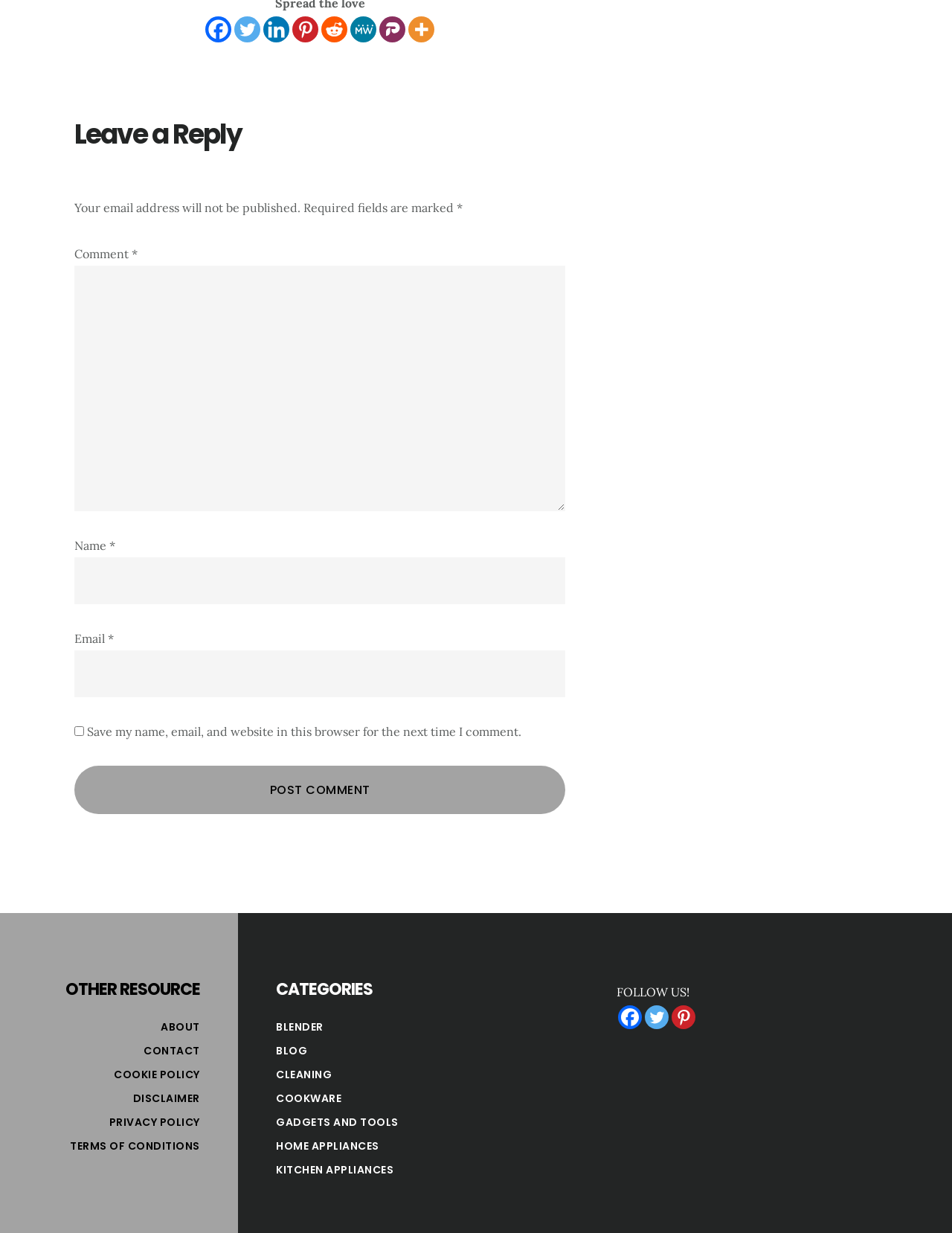Provide a brief response to the question below using one word or phrase:
What categories are available on this website?

BLENDER, BLOG, CLEANING, etc.